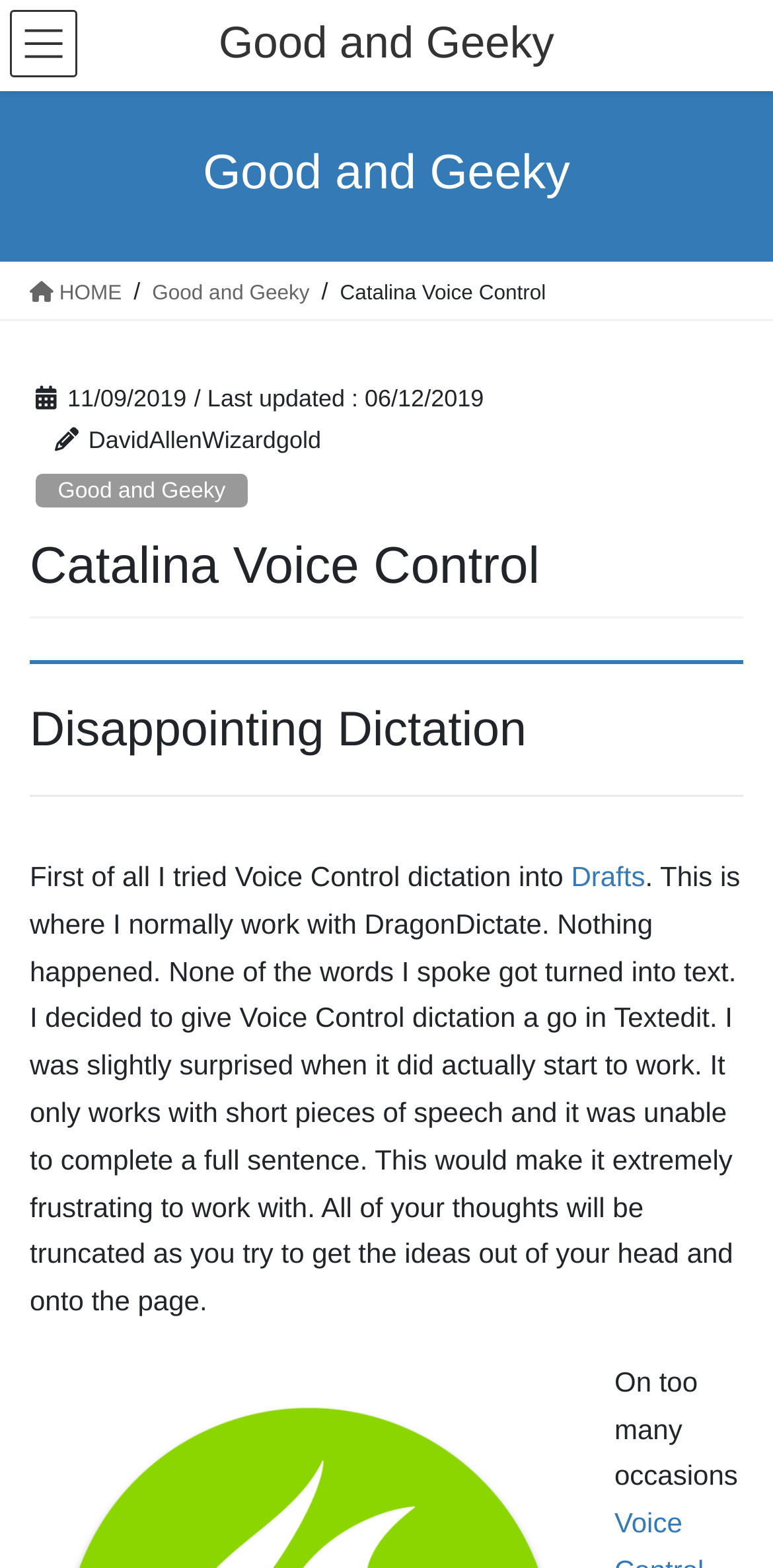Respond concisely with one word or phrase to the following query:
What is the date of the last update?

06/12/2019